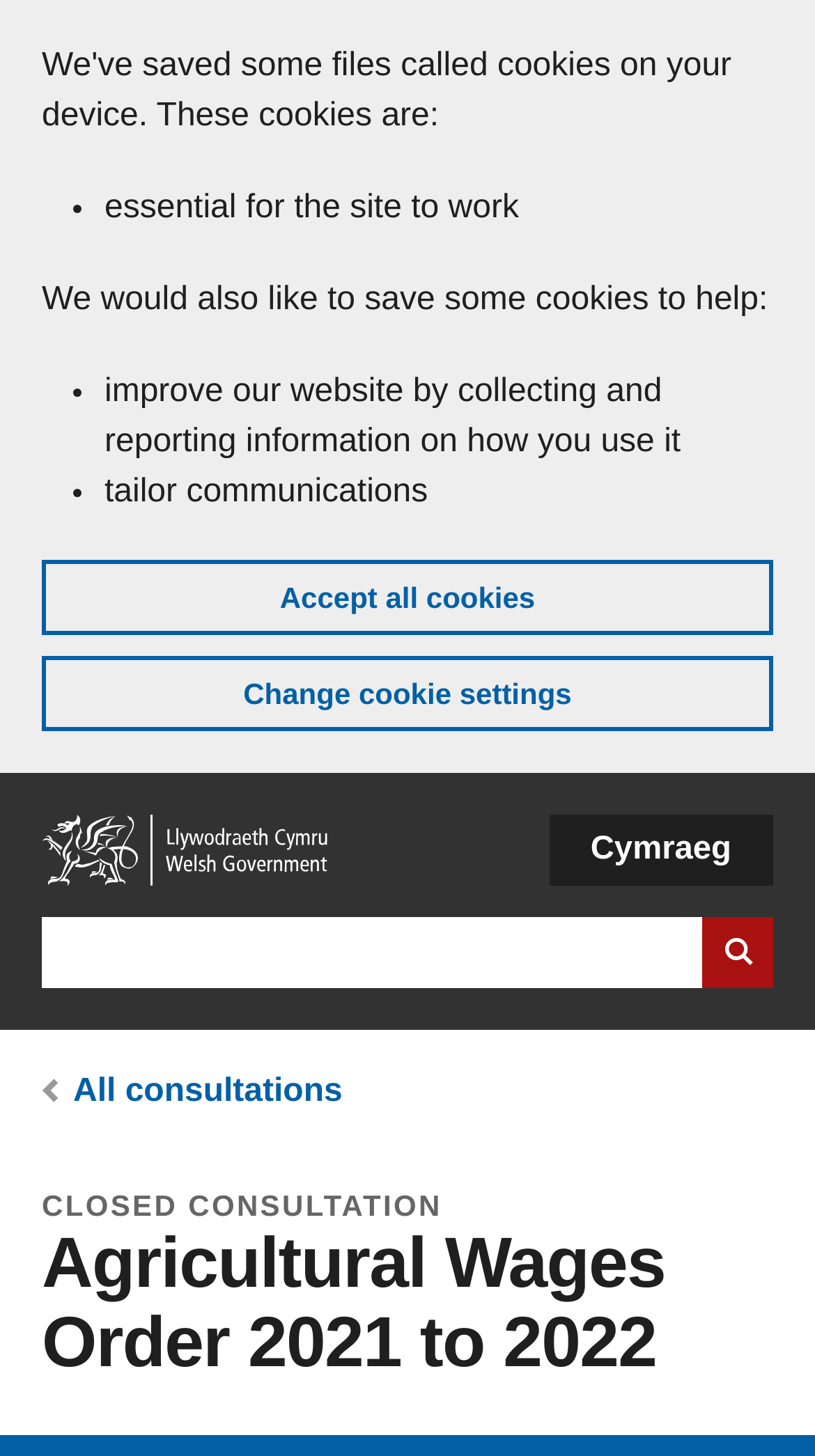Pinpoint the bounding box coordinates of the element you need to click to execute the following instruction: "Change language to Cymraeg". The bounding box should be represented by four float numbers between 0 and 1, in the format [left, top, right, bottom].

[0.673, 0.56, 0.949, 0.608]